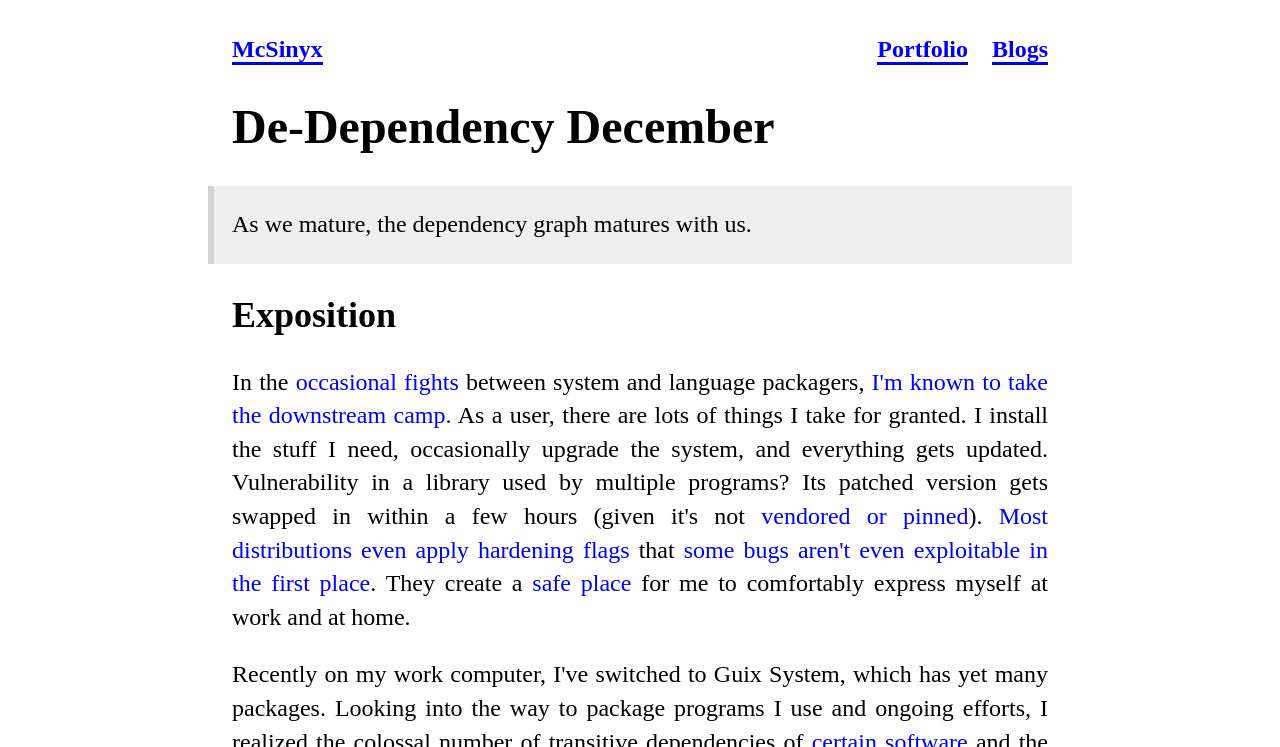Kindly provide the bounding box coordinates of the section you need to click on to fulfill the given instruction: "read about occasional fights".

[0.231, 0.493, 0.358, 0.528]